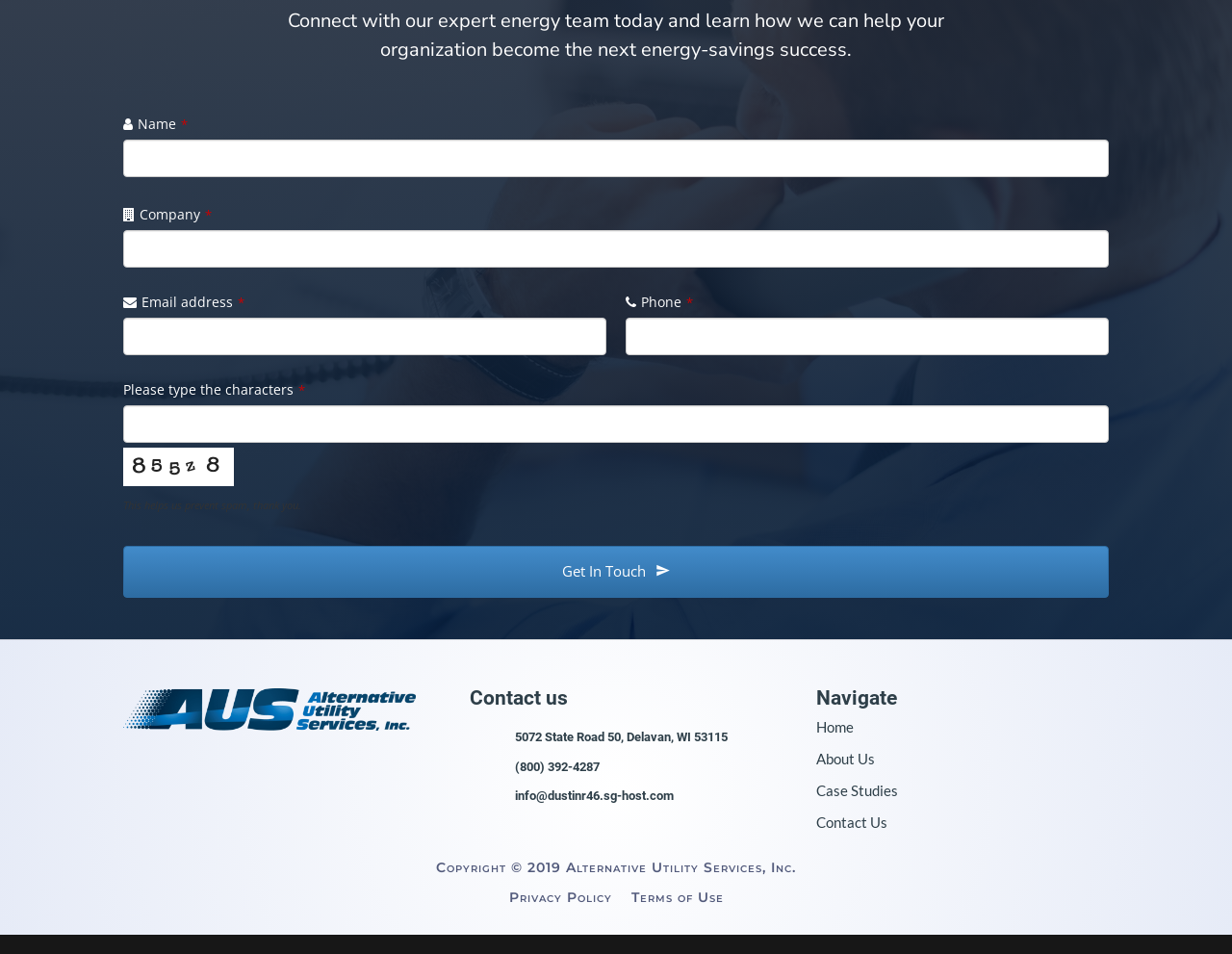Please identify the bounding box coordinates of the element's region that needs to be clicked to fulfill the following instruction: "Type your email address". The bounding box coordinates should consist of four float numbers between 0 and 1, i.e., [left, top, right, bottom].

[0.1, 0.333, 0.492, 0.372]